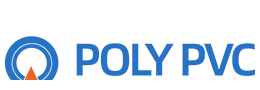What is the font color of the company name 'POLY PVC'?
Look at the webpage screenshot and answer the question with a detailed explanation.

The company name 'POLY PVC' is prominently displayed in bold blue letters below the circular emblem, indicating that the font color of the company name is blue.